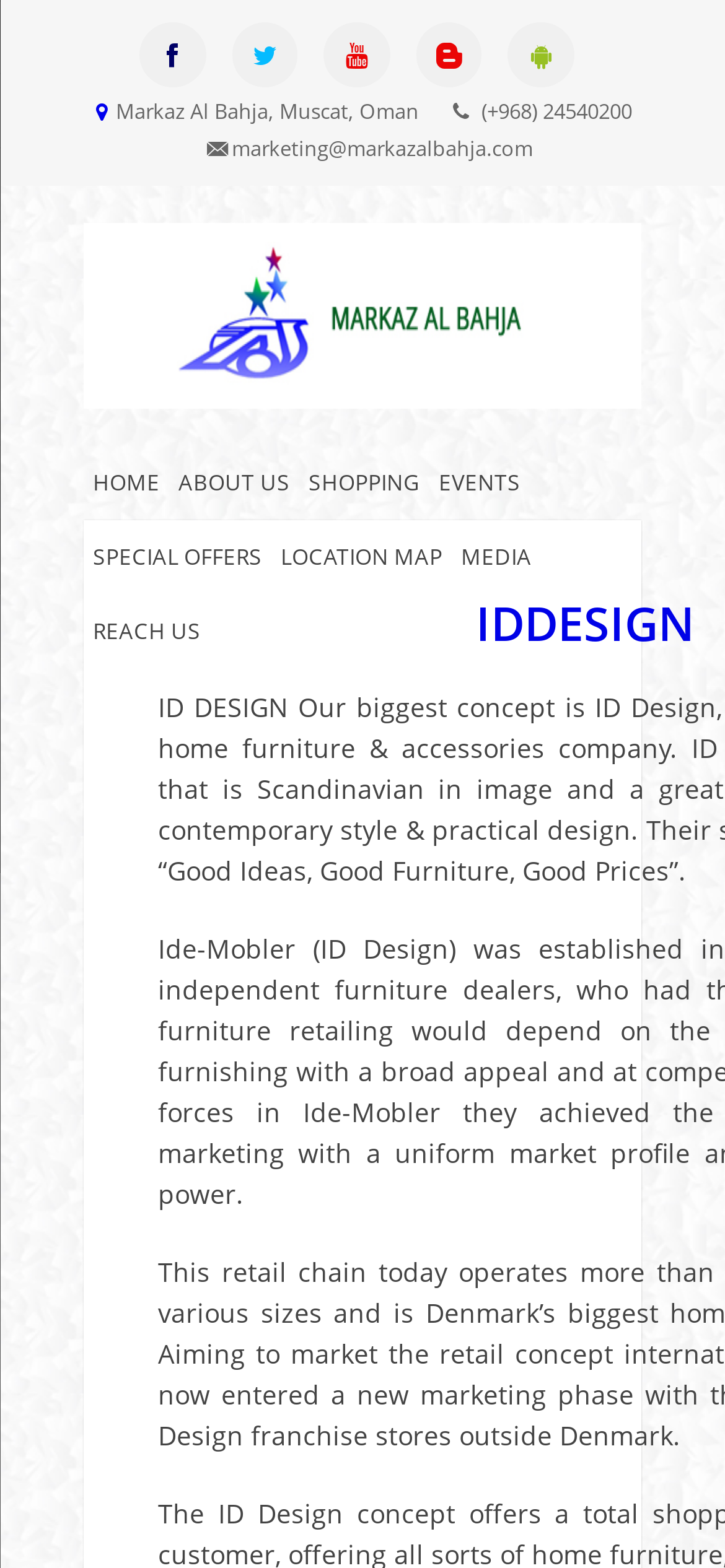What is the name of the shopping mall?
Refer to the screenshot and answer in one word or phrase.

Markaz Al Bahja